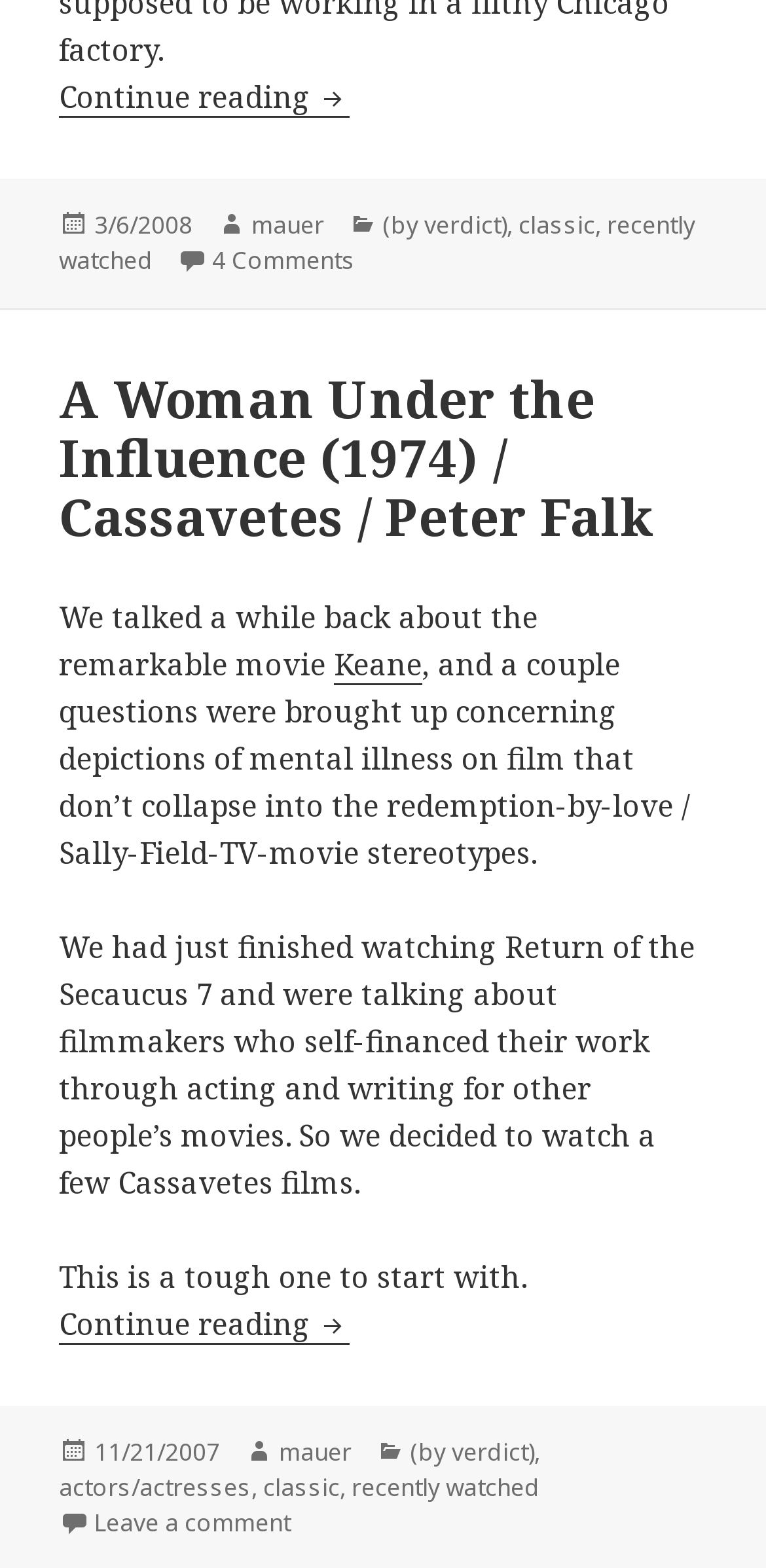Please provide a detailed answer to the question below based on the screenshot: 
What is the category of the second movie reviewed?

The second movie reviewed on this webpage is 'A Woman Under the Influence (1974)' and its category is 'actors/actresses' which is mentioned in the footer section of the blog post.